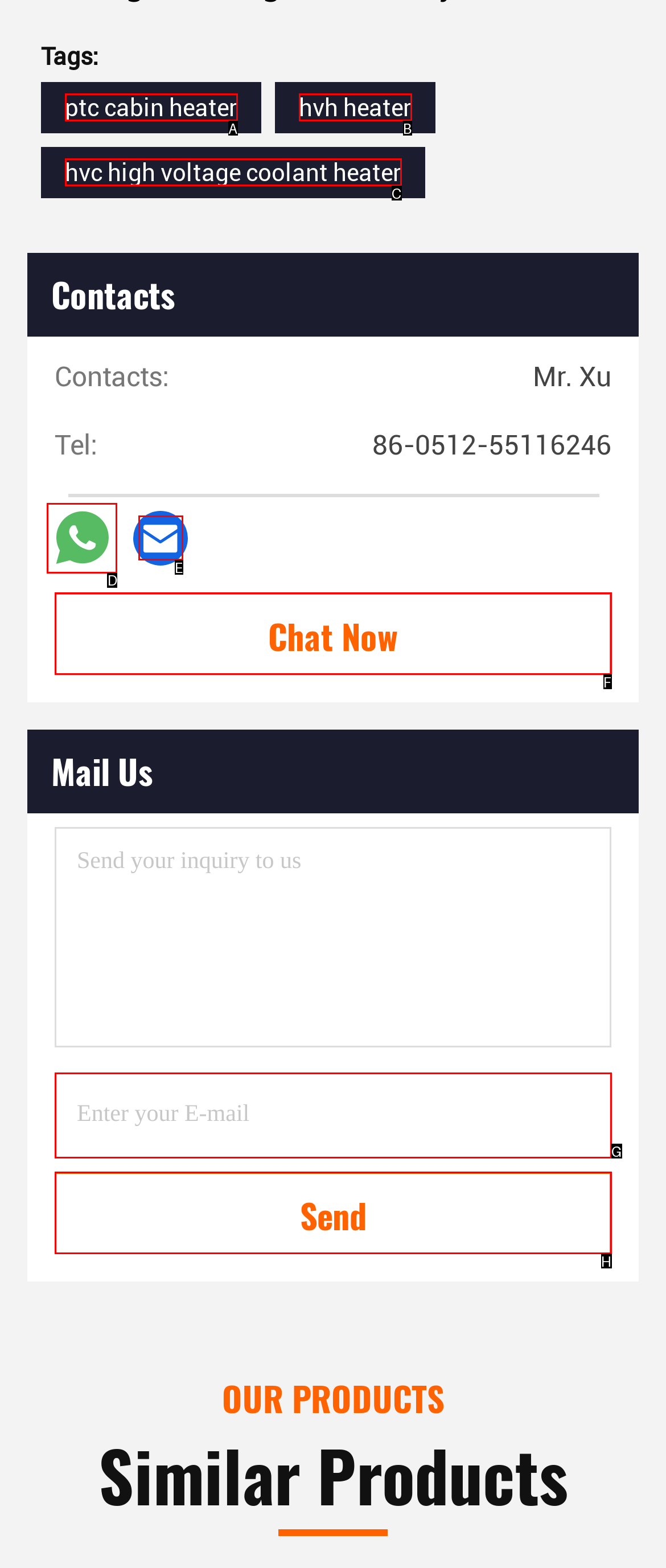Assess the description: Terms of Use and select the option that matches. Provide the letter of the chosen option directly from the given choices.

None